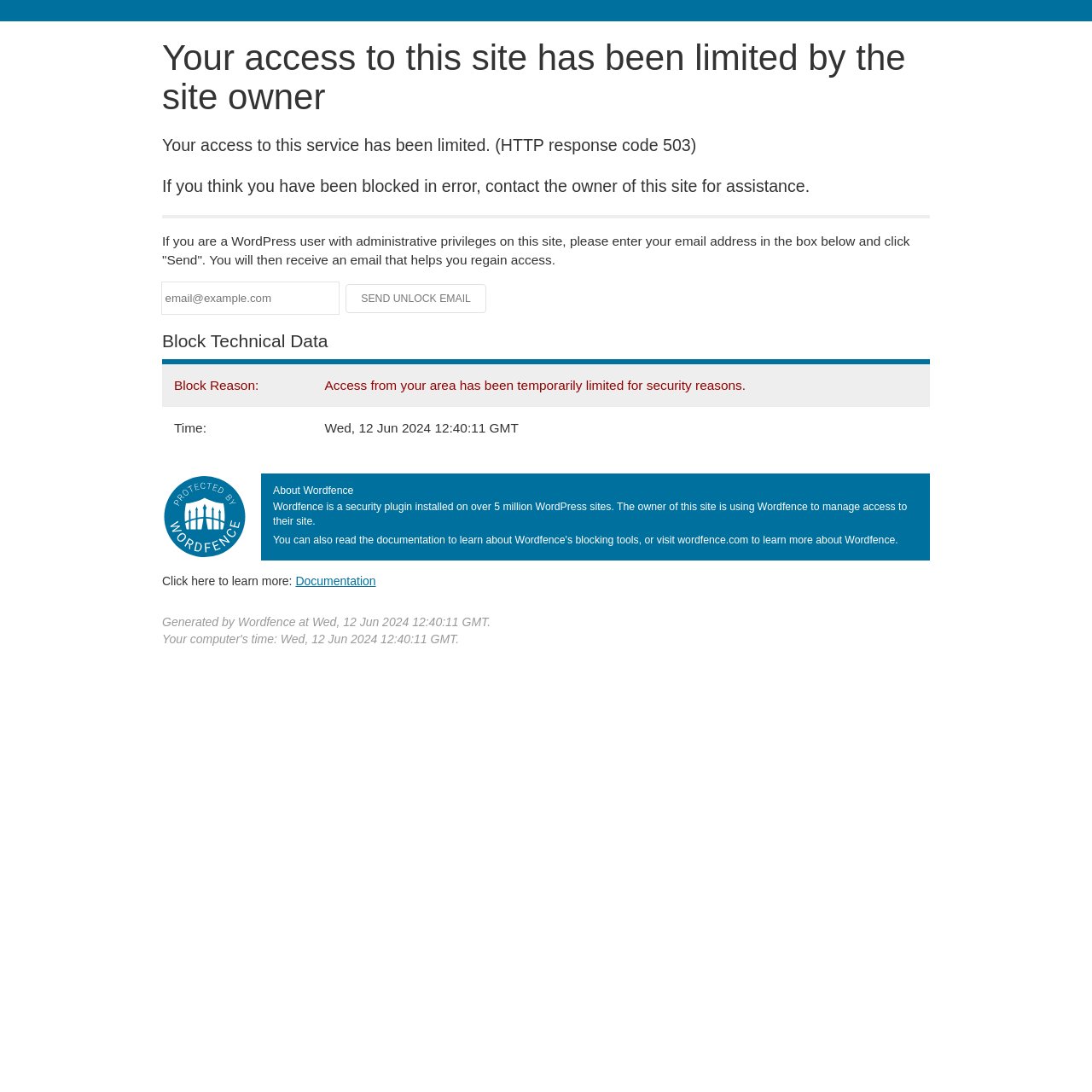Please find the bounding box for the UI component described as follows: "Documentation".

[0.271, 0.526, 0.344, 0.538]